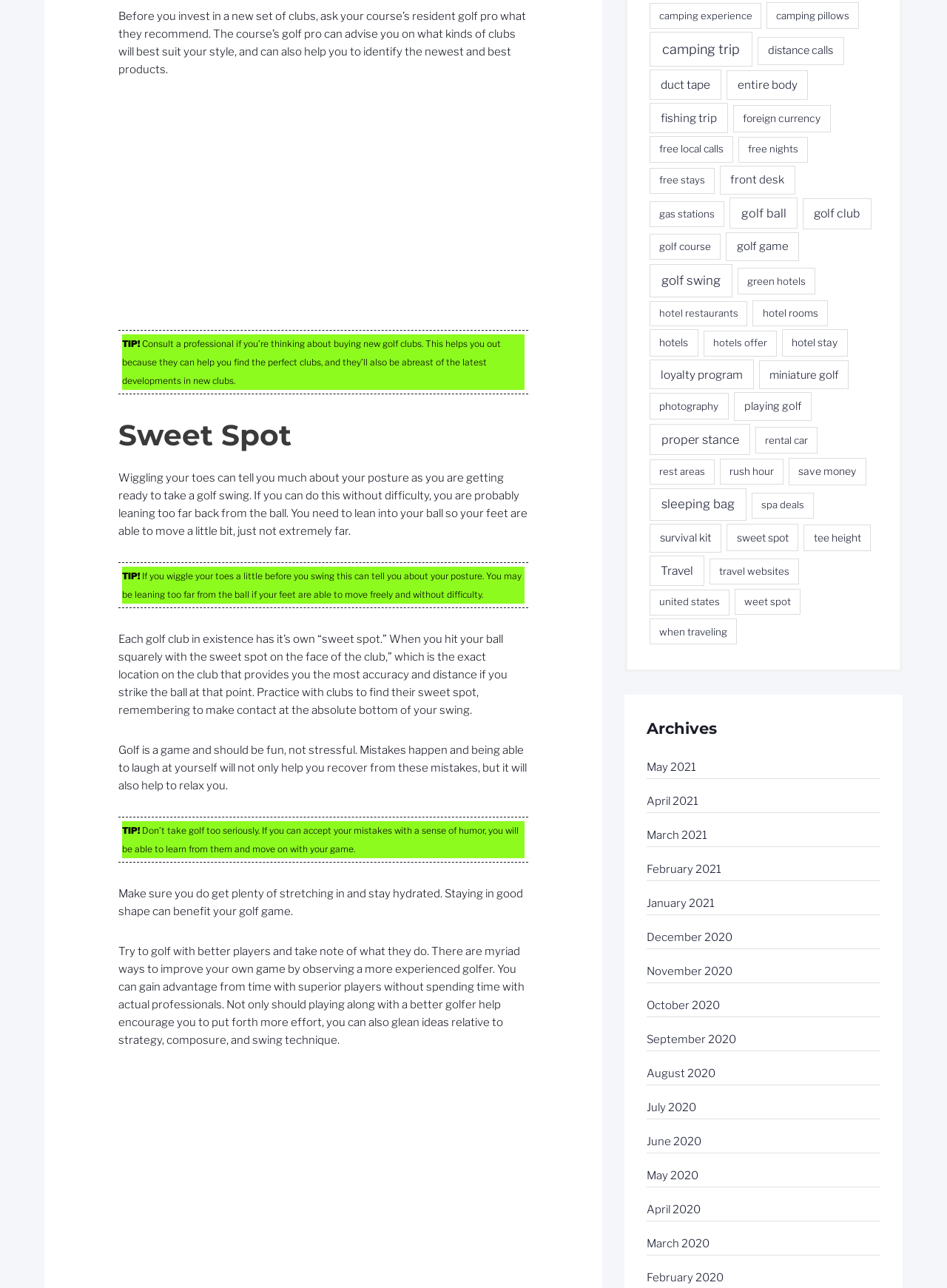What is the main topic of this webpage?
Please use the visual content to give a single word or phrase answer.

Golf